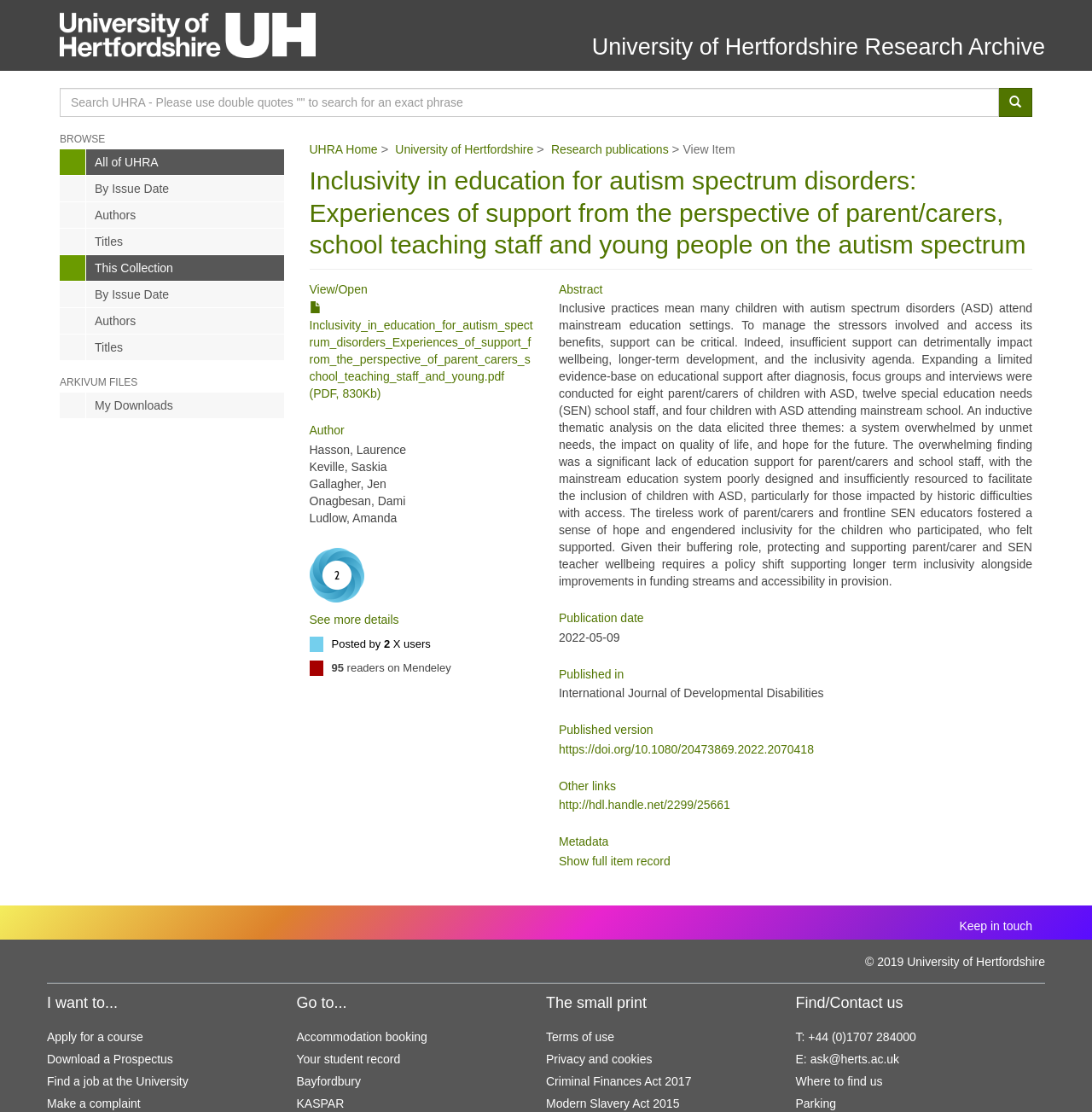Use a single word or phrase to respond to the question:
What is the title of the journal where the article was published?

International Journal of Developmental Disabilities